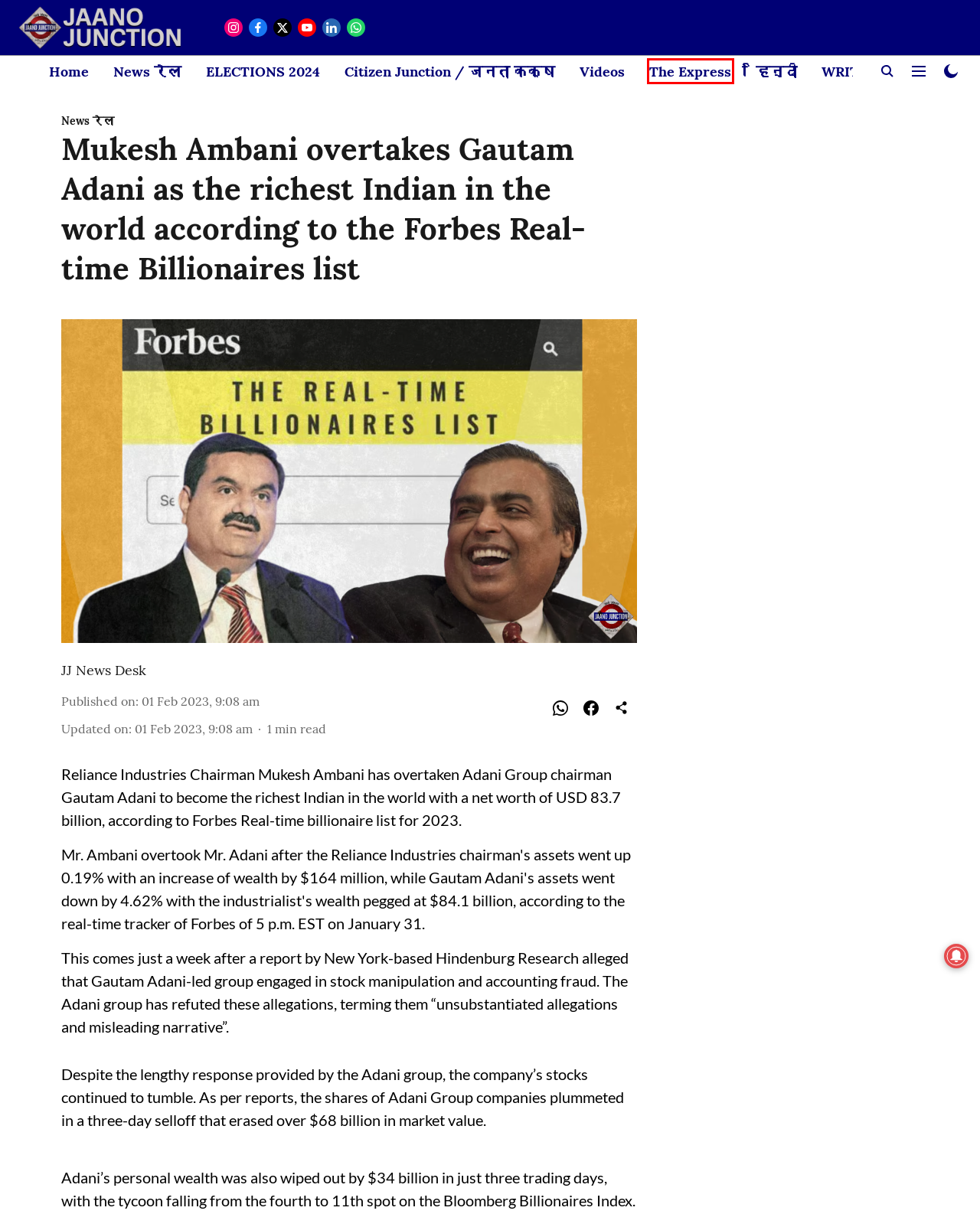You are provided with a screenshot of a webpage where a red rectangle bounding box surrounds an element. Choose the description that best matches the new webpage after clicking the element in the red bounding box. Here are the choices:
A. Jaano Junction – Discover your voice | Breaking News, Entertainment, Politics, Opinion & More
B. हिंदी न्यूज़, ब्रेकिंग न्यूज़, हिंदी कहानियां, हिंदी पॉडकास्ट, संपादकीय और आपके विचार
C. Lok Sabha Election 2024
D. Videos – Jaano Junction
E. Citizen Junction – Your stories, your voice
F. News रेल – News, Trending, Latest, LIVE, Breaking
G. Write
H. The Express – Discover your voice

H